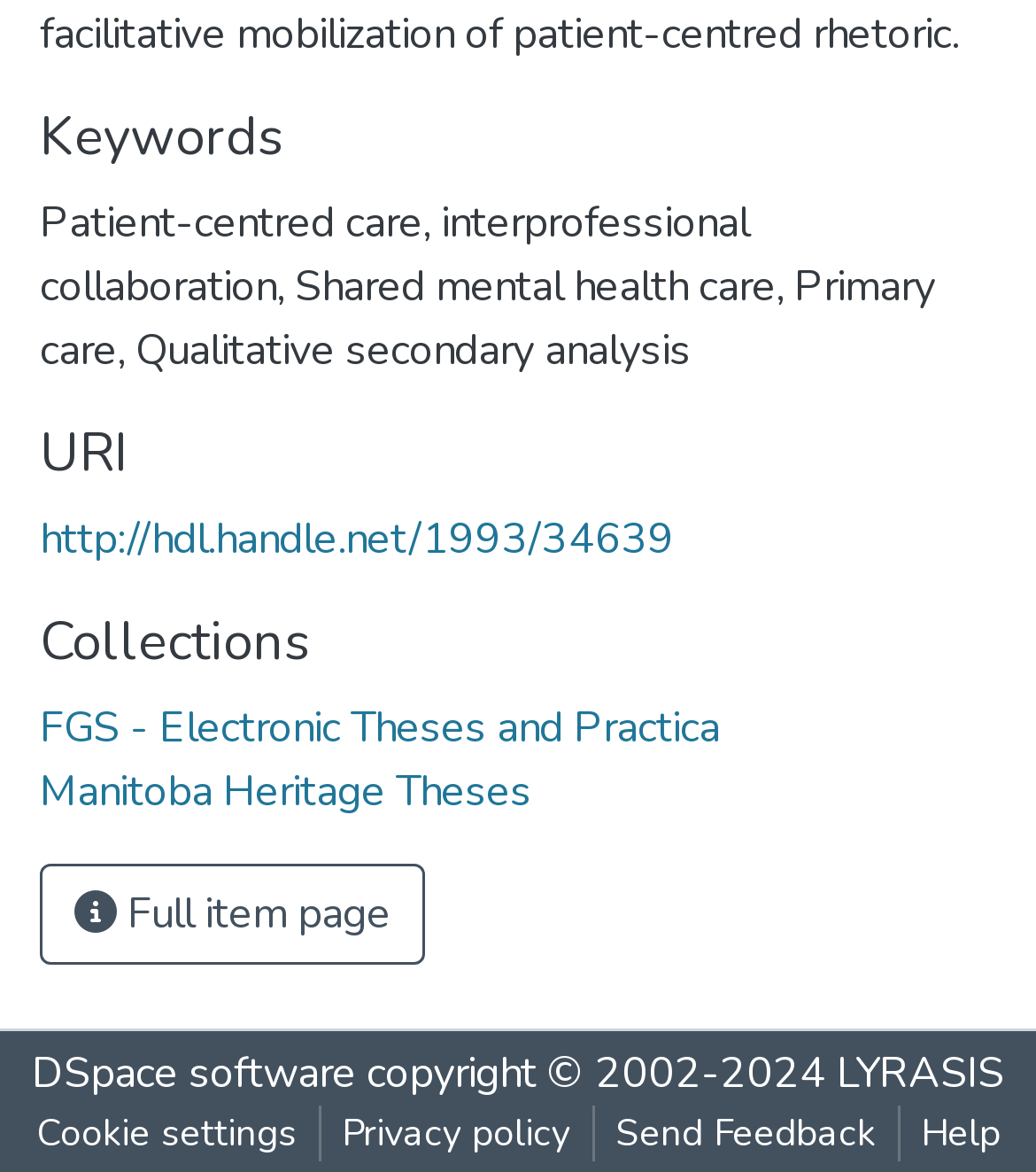Could you determine the bounding box coordinates of the clickable element to complete the instruction: "Check copyright information"? Provide the coordinates as four float numbers between 0 and 1, i.e., [left, top, right, bottom].

[0.344, 0.891, 0.808, 0.941]